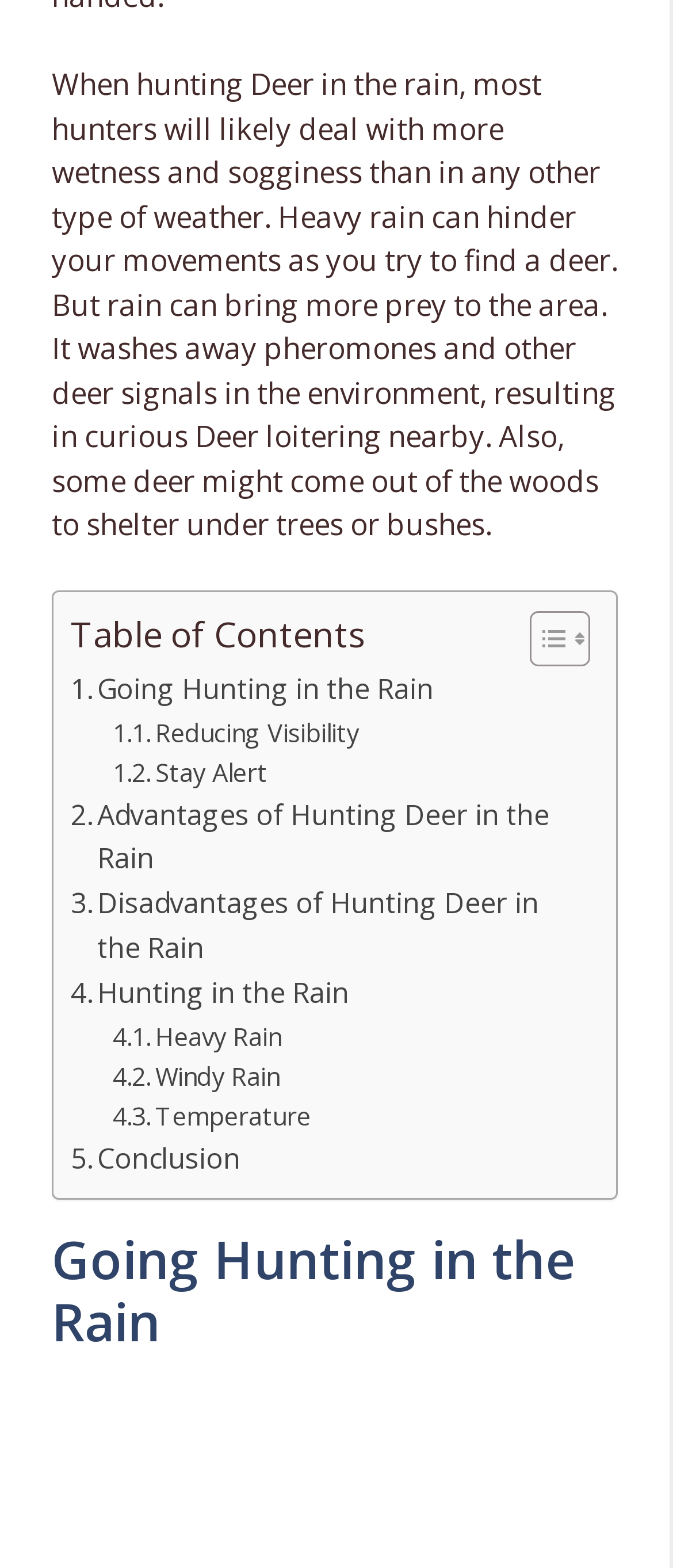Can you provide the bounding box coordinates for the element that should be clicked to implement the instruction: "Toggle Table of Content"?

[0.749, 0.389, 0.864, 0.426]